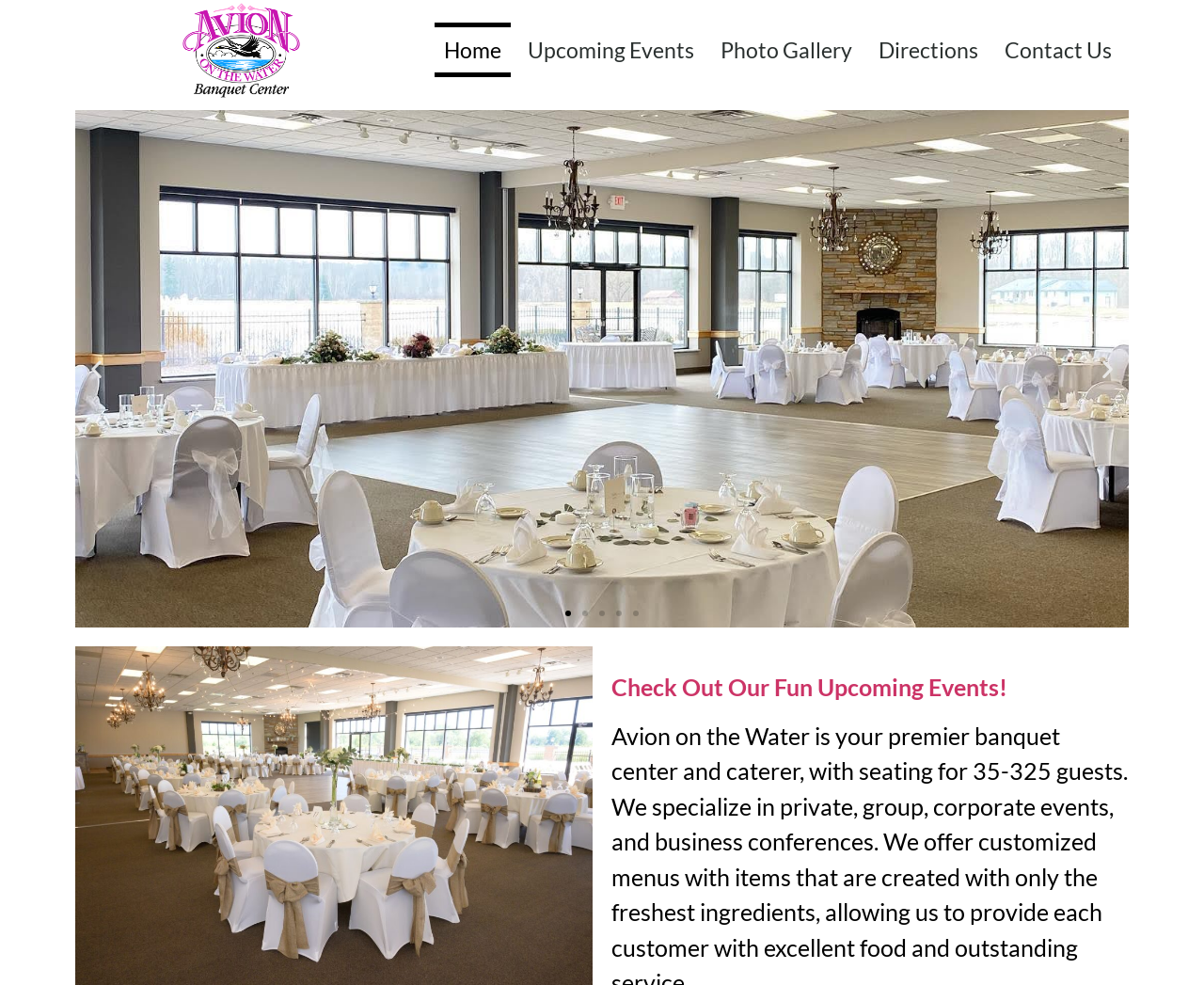Locate the bounding box coordinates of the region to be clicked to comply with the following instruction: "View photo gallery". The coordinates must be four float numbers between 0 and 1, in the form [left, top, right, bottom].

[0.591, 0.023, 0.716, 0.079]